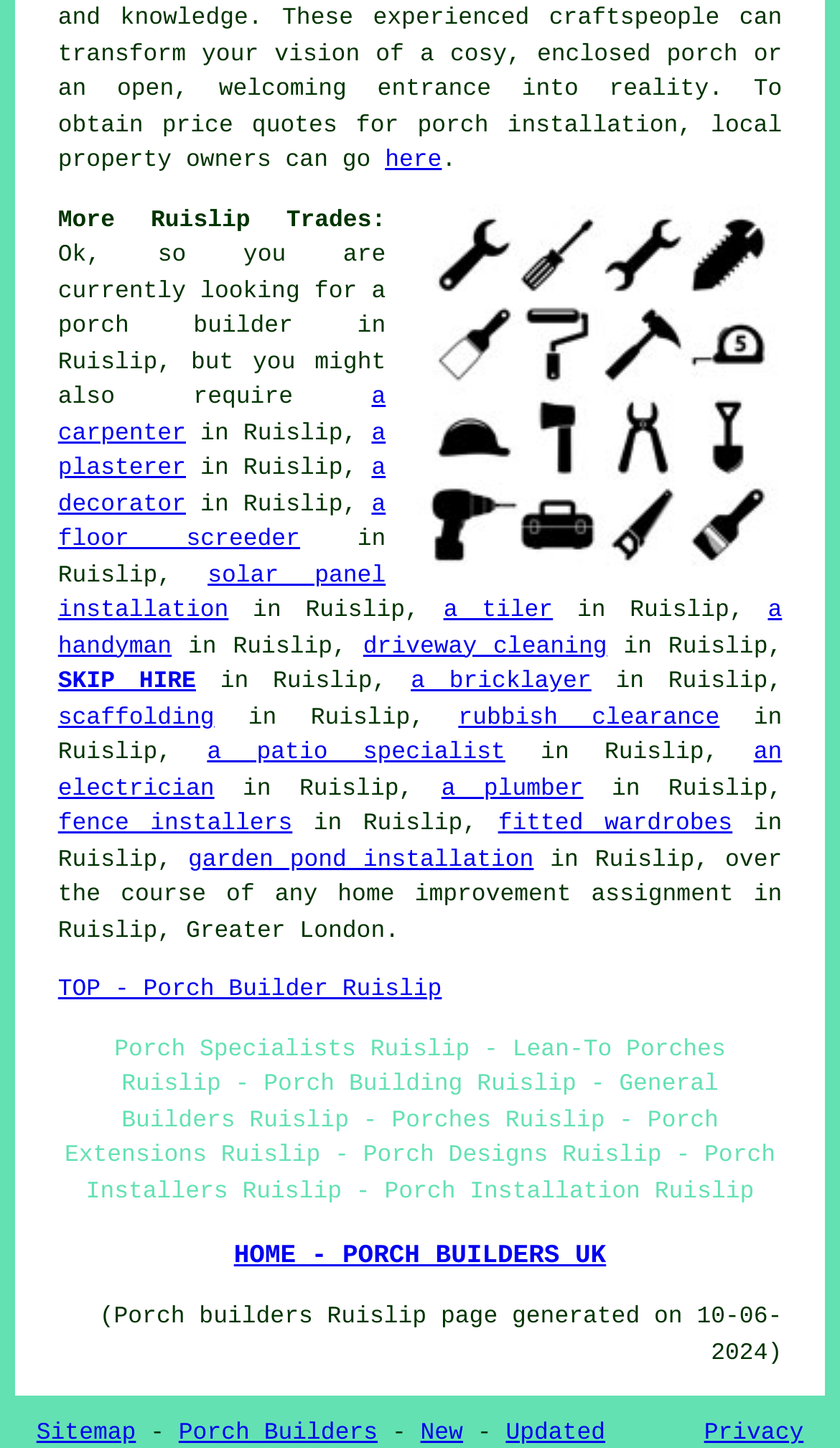Using a single word or phrase, answer the following question: 
What is the purpose of the 'More Ruislip Tradesmen' image?

To provide additional resources